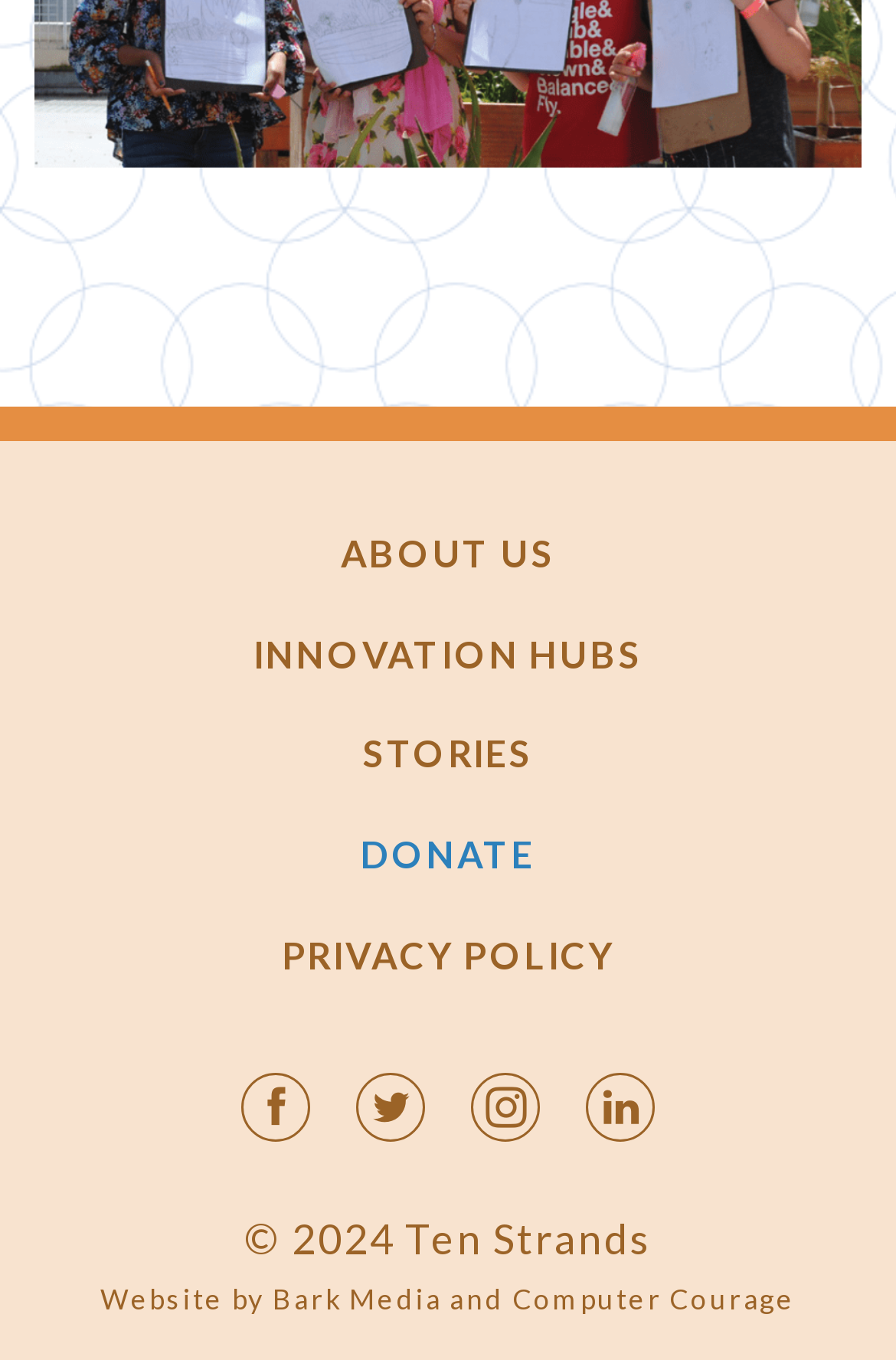Locate the bounding box coordinates of the region to be clicked to comply with the following instruction: "check privacy policy". The coordinates must be four float numbers between 0 and 1, in the form [left, top, right, bottom].

[0.314, 0.686, 0.686, 0.718]